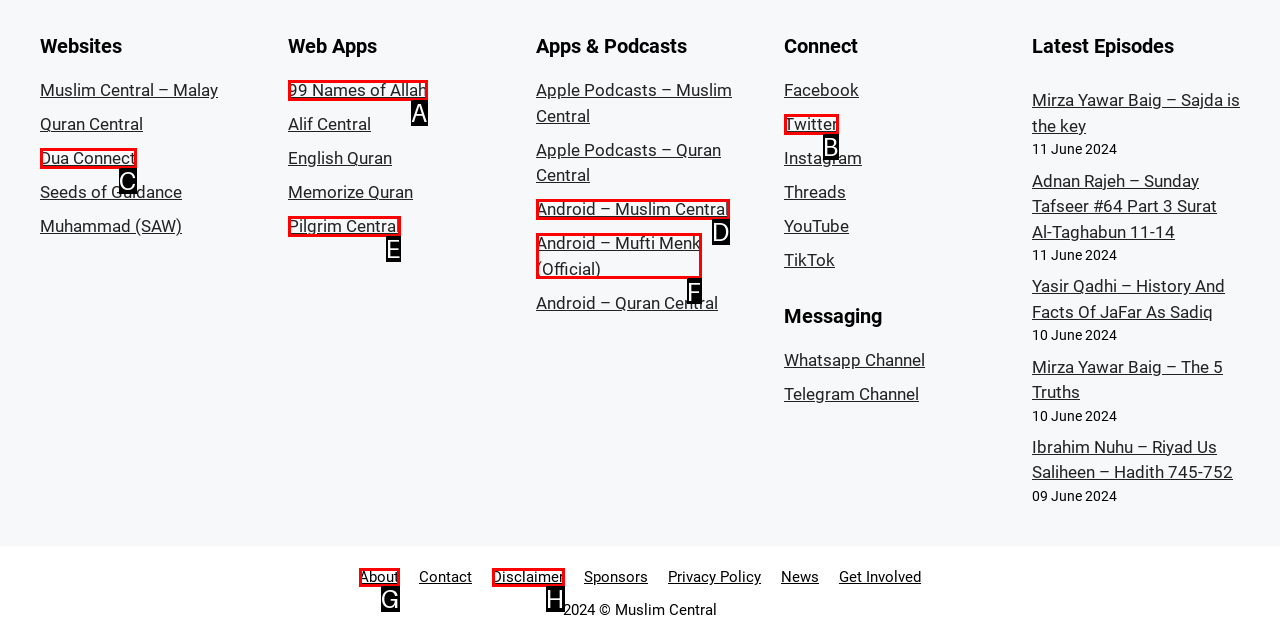Identify the option that corresponds to the description: Pilgrim Central. Provide only the letter of the option directly.

E